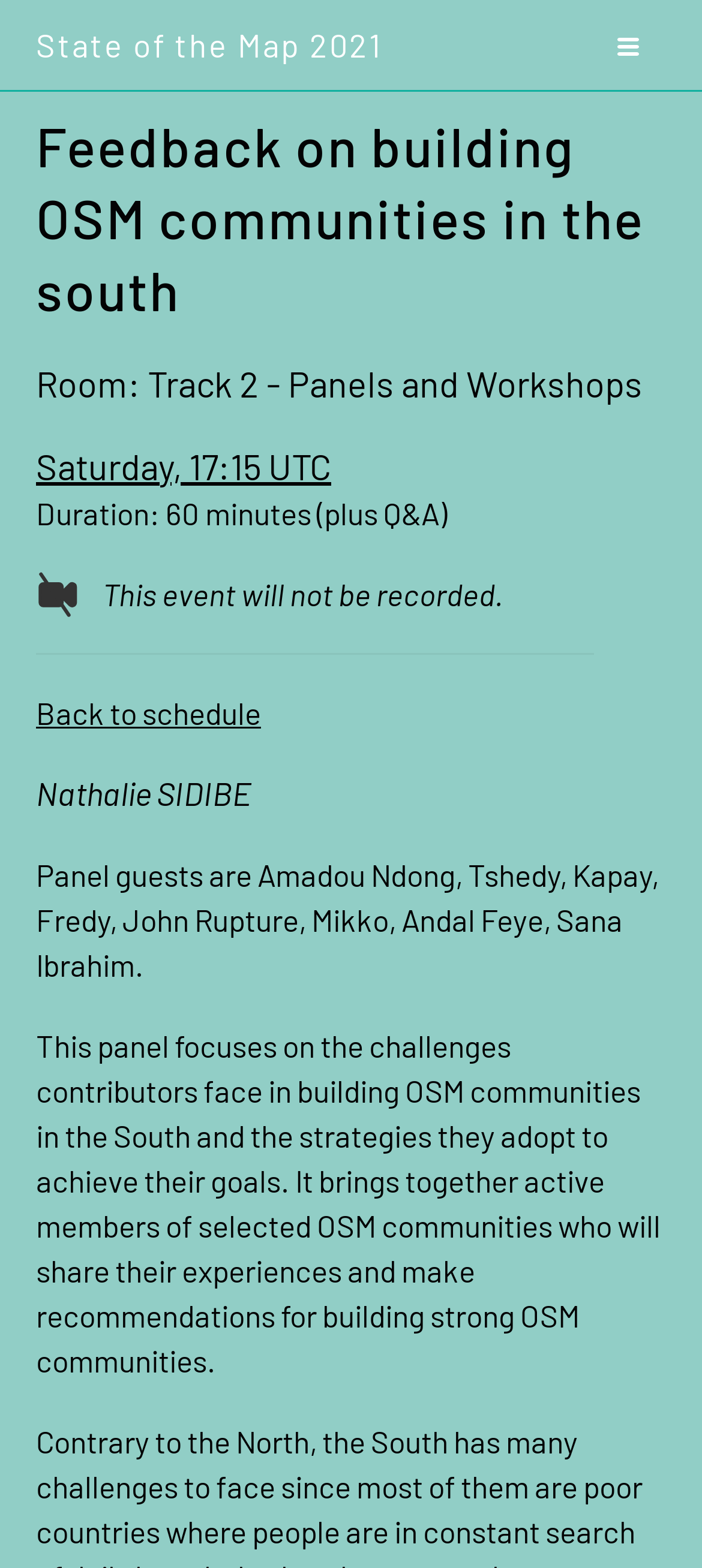Will the event be recorded?
Please elaborate on the answer to the question with detailed information.

I found the answer by looking at the image element with the text 'no recording' and the StaticText element with the text 'This event will not be recorded.' which are located below the duration, indicating that the event will not be recorded.